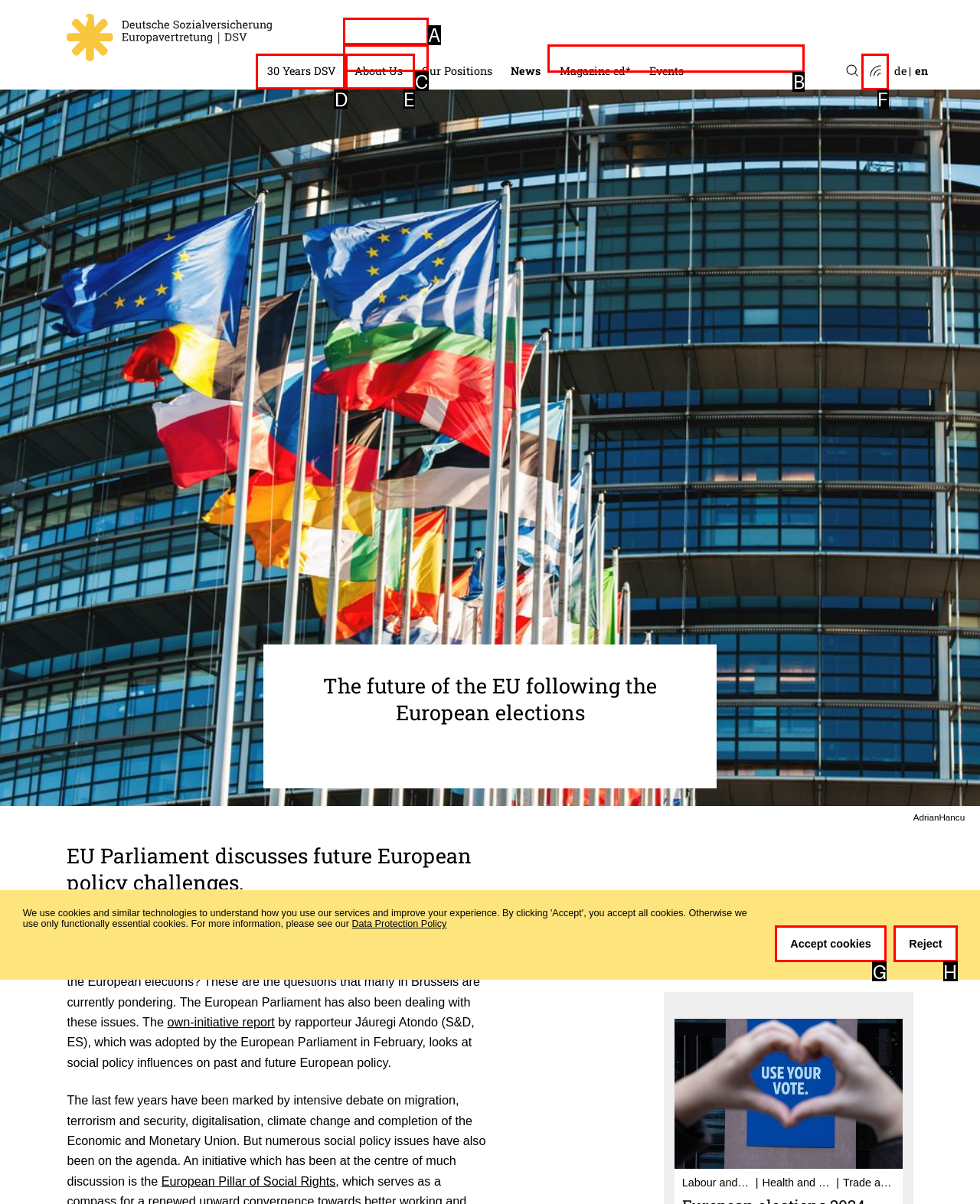Tell me which one HTML element I should click to complete the following task: Subscribe to the ed* magazine Answer with the option's letter from the given choices directly.

B